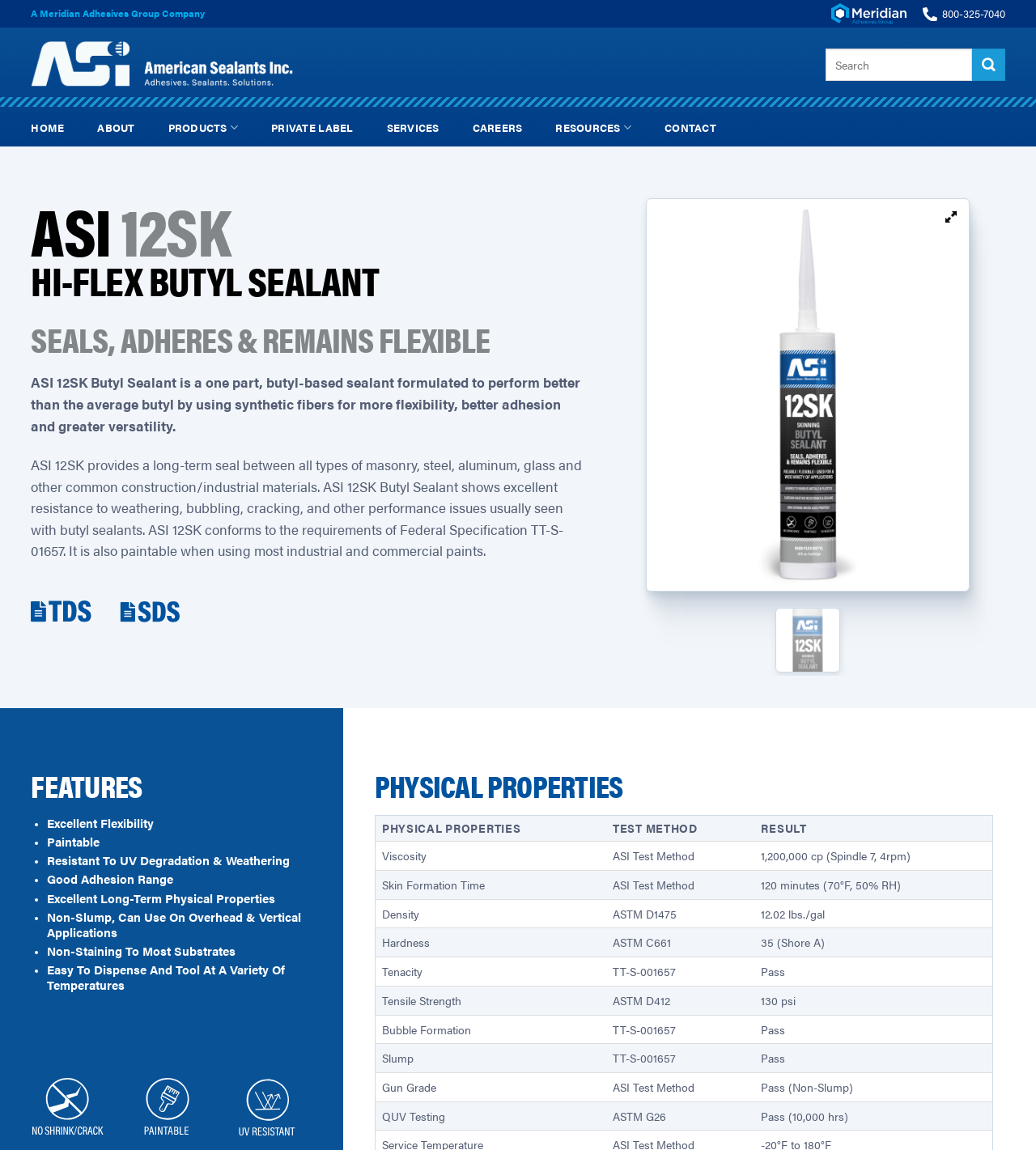Please determine the bounding box coordinates, formatted as (top-left x, top-left y, bottom-right x, bottom-right y), with all values as floating point numbers between 0 and 1. Identify the bounding box of the region described as: name="_sf_submit" value=""

[0.938, 0.042, 0.97, 0.071]